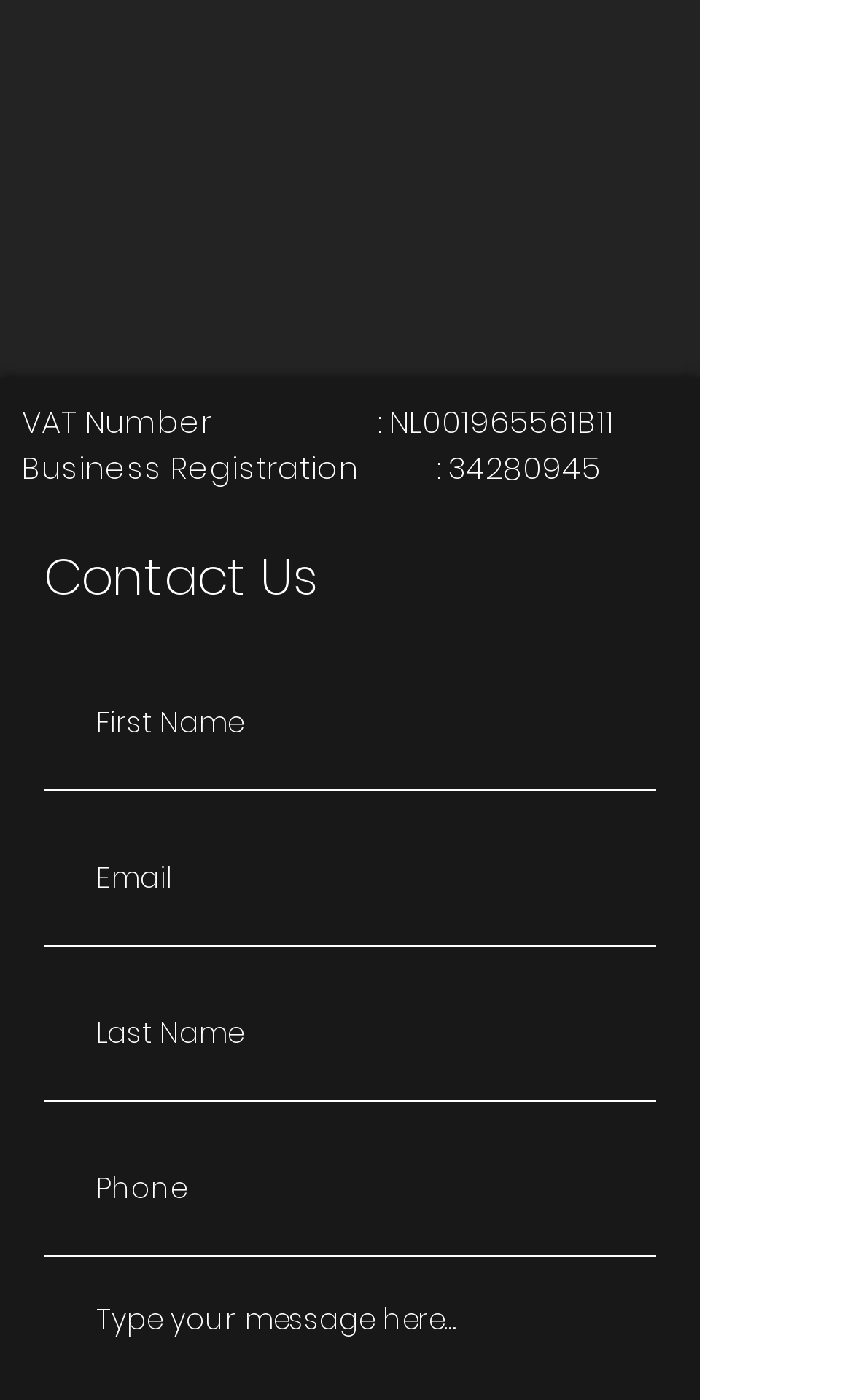How many text boxes are in the 'Contact Us' section?
Refer to the image and respond with a one-word or short-phrase answer.

4